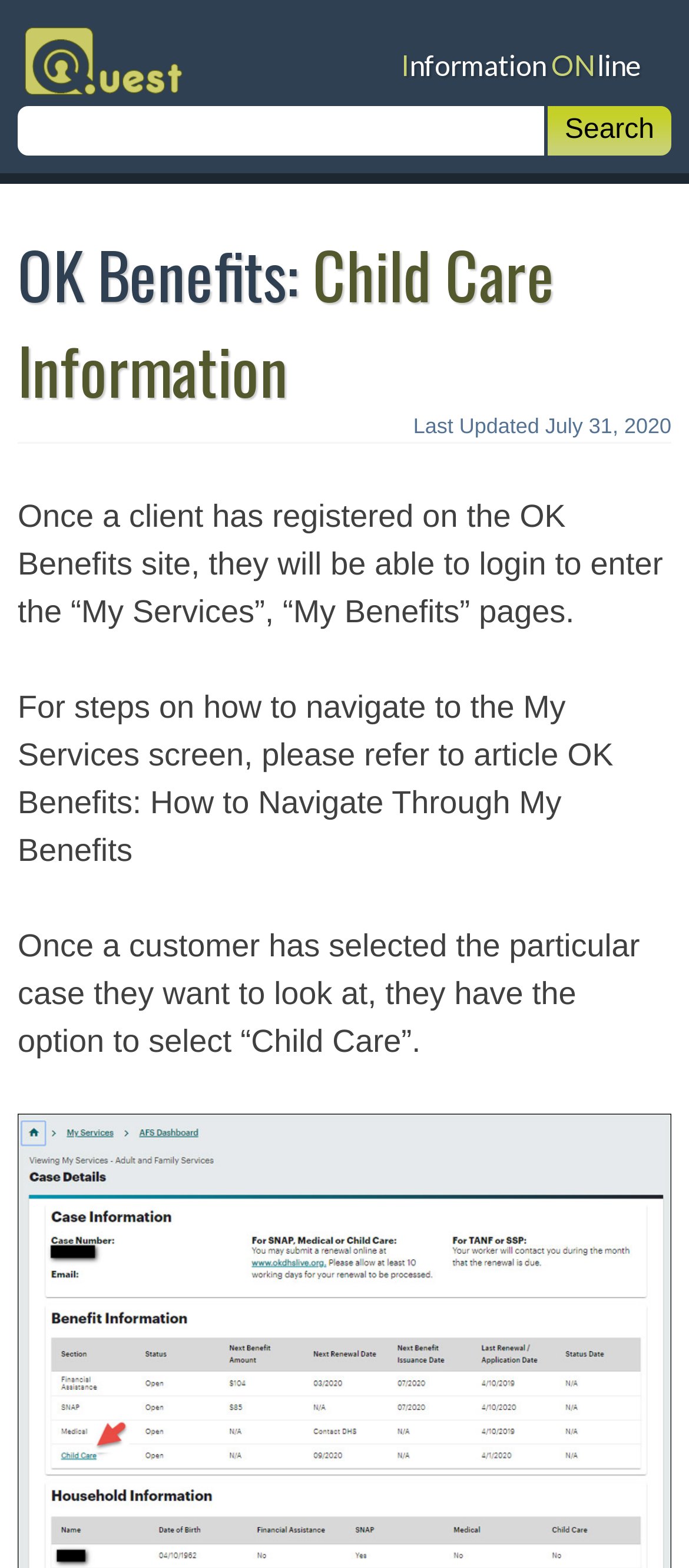Using the description "Quest Information ONline", locate and provide the bounding box of the UI element.

[0.026, 0.011, 0.974, 0.068]